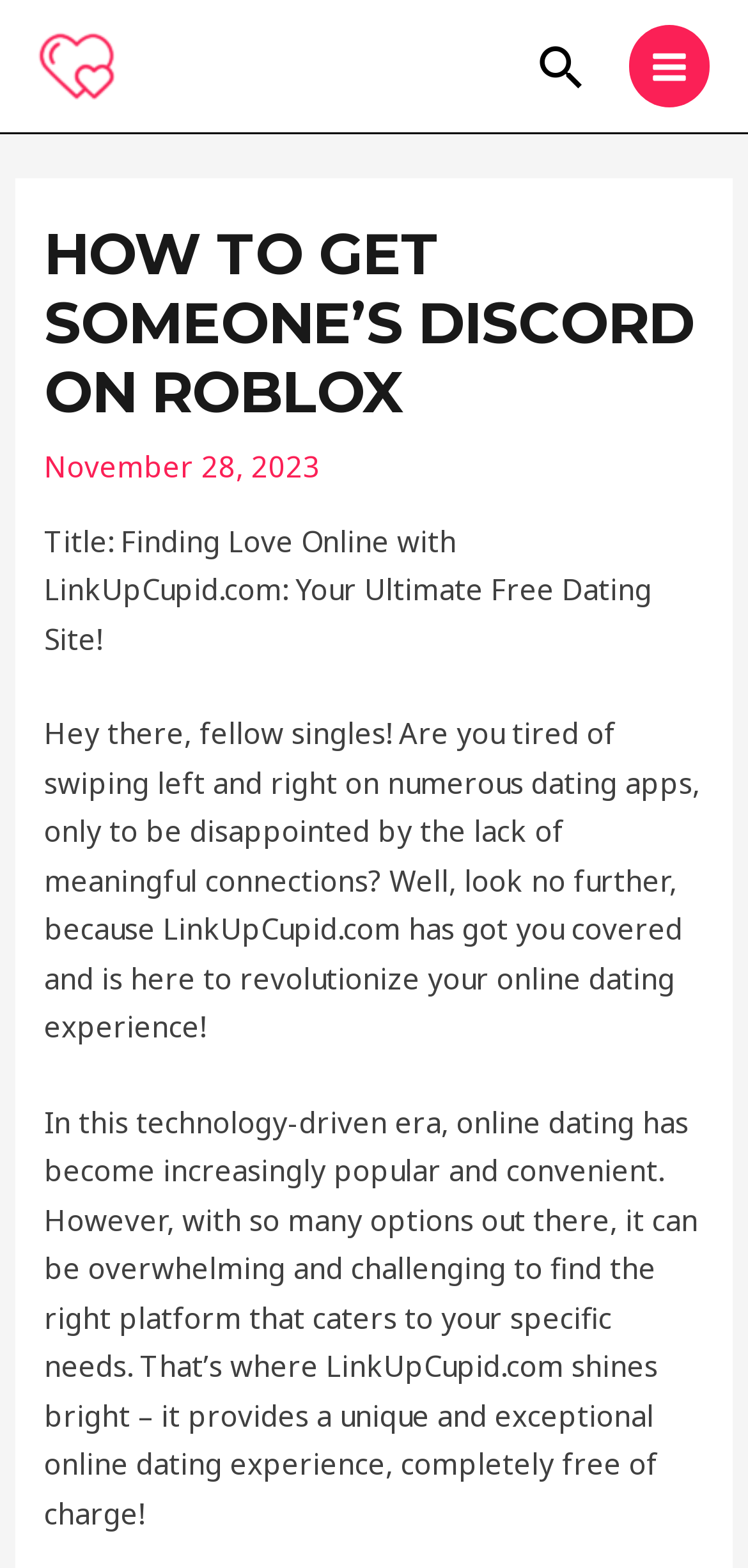Using a single word or phrase, answer the following question: 
What is the purpose of the website LinkUpCupid.com?

Online dating